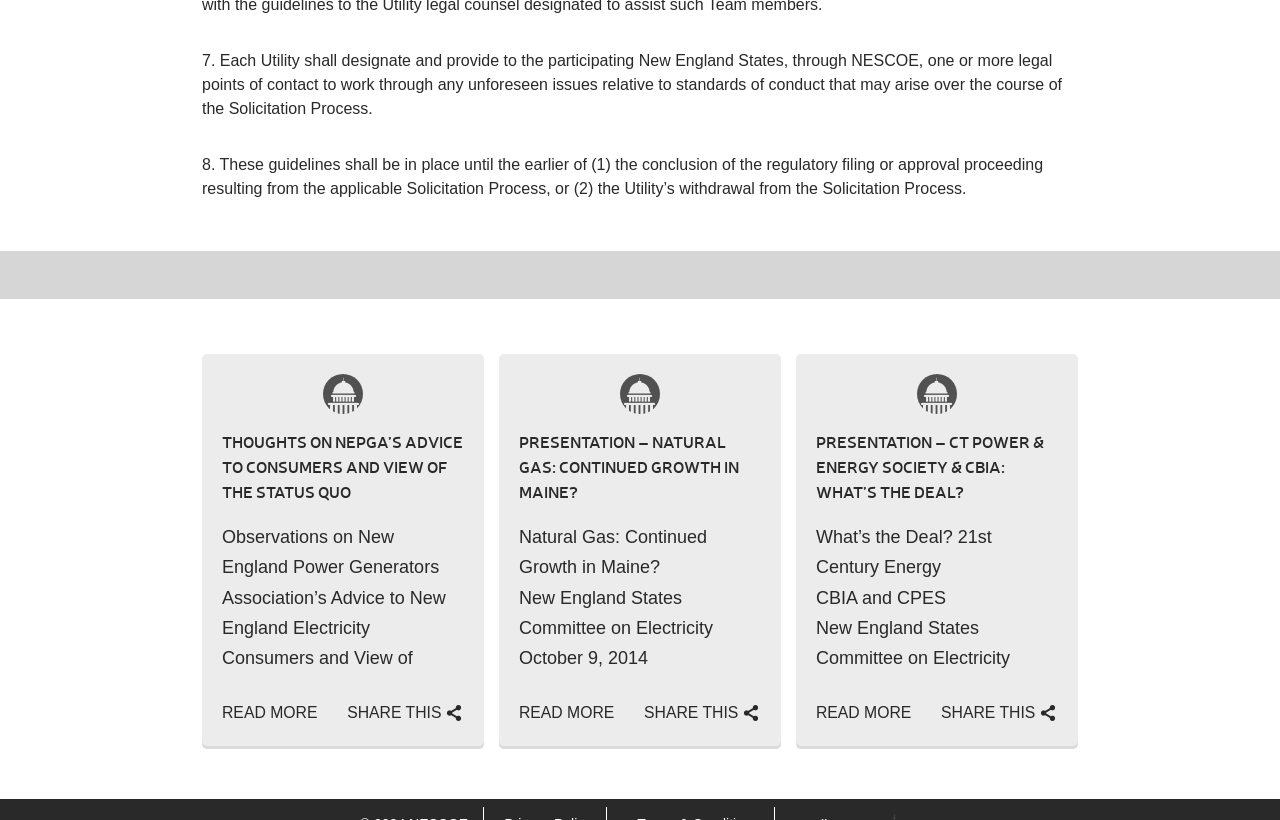Please give a succinct answer using a single word or phrase:
How many links are there in the second section?

2